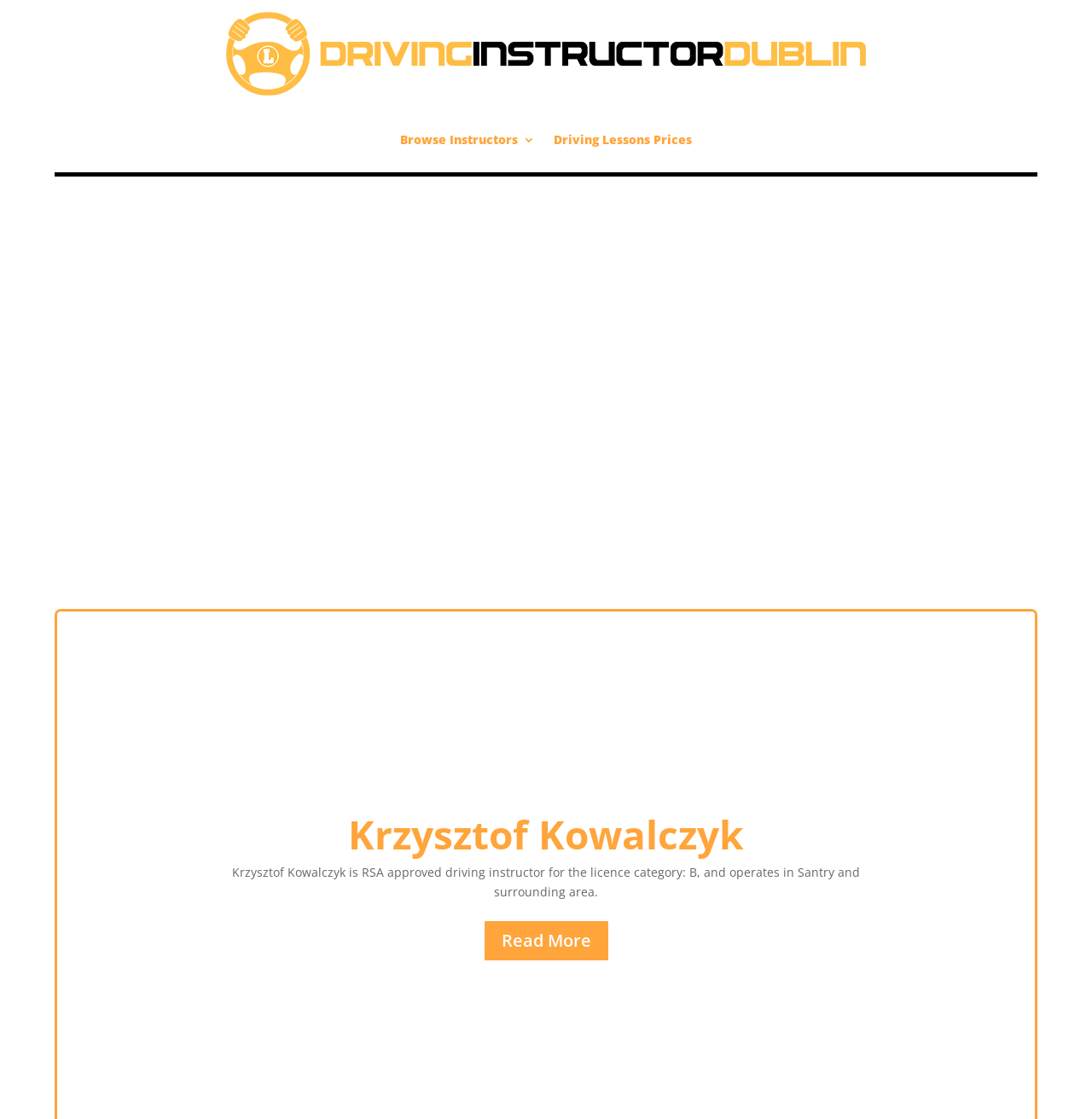Can you extract the primary headline text from the webpage?

DRIVE WITH CONFIDENCE AT DAVID COX